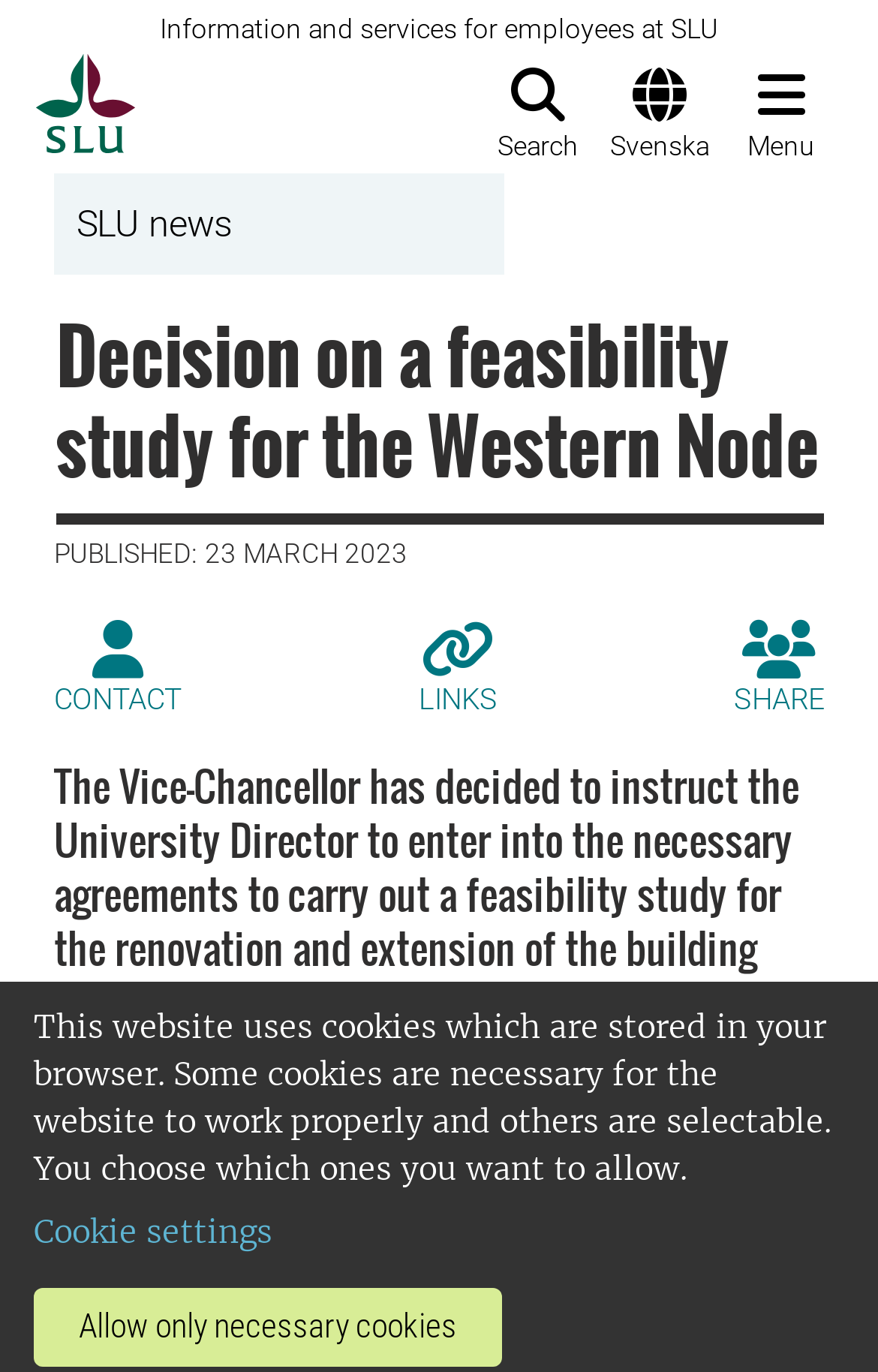Construct a comprehensive caption that outlines the webpage's structure and content.

The webpage is about a decision made by the Vice-Chancellor regarding a feasibility study for the renovation and extension of a building complex at SLU's Campus Alnarp, referred to as the Western Node. 

At the top of the page, there is a notification about the website using cookies, with a link to "Cookie settings" and a button to "Allow only necessary cookies". 

Below this notification, there is a link to the start page and a brief description of the website, stating that it provides information and services for employees at SLU. 

The main navigation menu is located at the top of the page, spanning the full width. It contains a search button, a link to switch to Swedish, and a menu button. 

Below the navigation menu, there is a section with a heading that matches the title of the webpage, "Decision on a feasibility study for the Western Node". This section contains a subheading with the publication date, "23 MARCH 2023". 

The main content of the webpage is a paragraph of text that explains the decision made by the Vice-Chancellor, which is to instruct the University Director to carry out a feasibility study for the renovation and extension of the Western Node building complex. 

On the right side of the main content, there are three links: "CONTACT", "LINKS", and "SHARE".